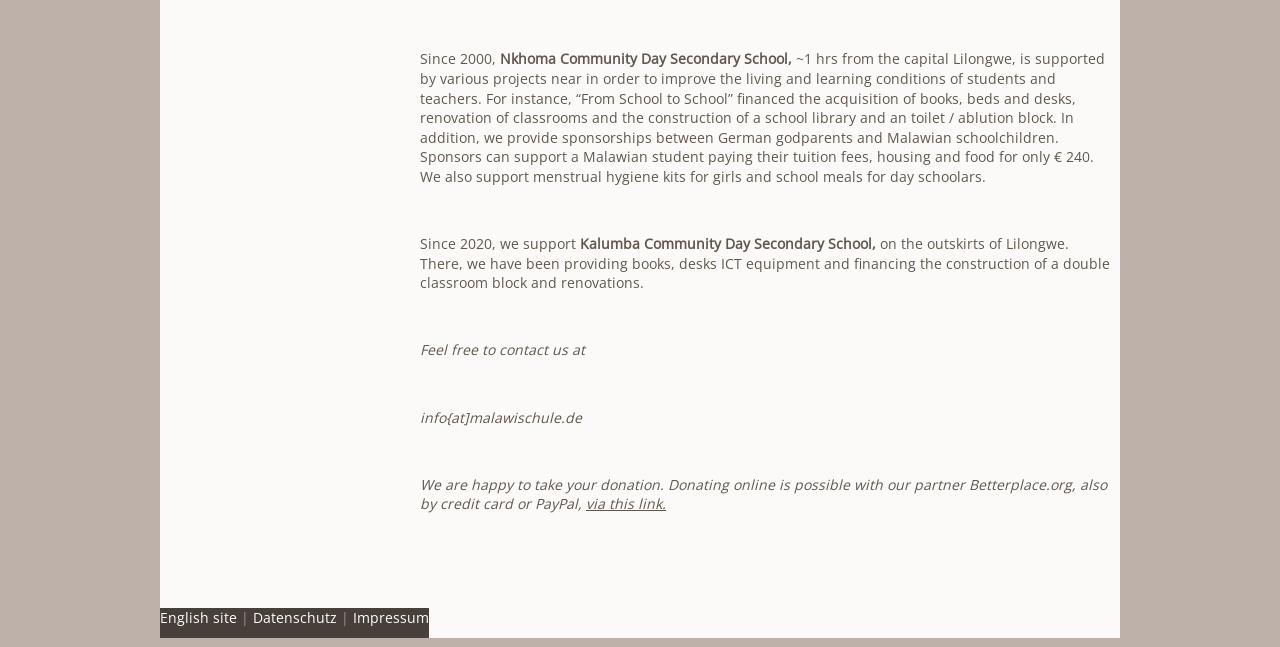Extract the bounding box coordinates for the described element: "via this link.". The coordinates should be represented as four float numbers between 0 and 1: [left, top, right, bottom].

[0.458, 0.764, 0.52, 0.794]